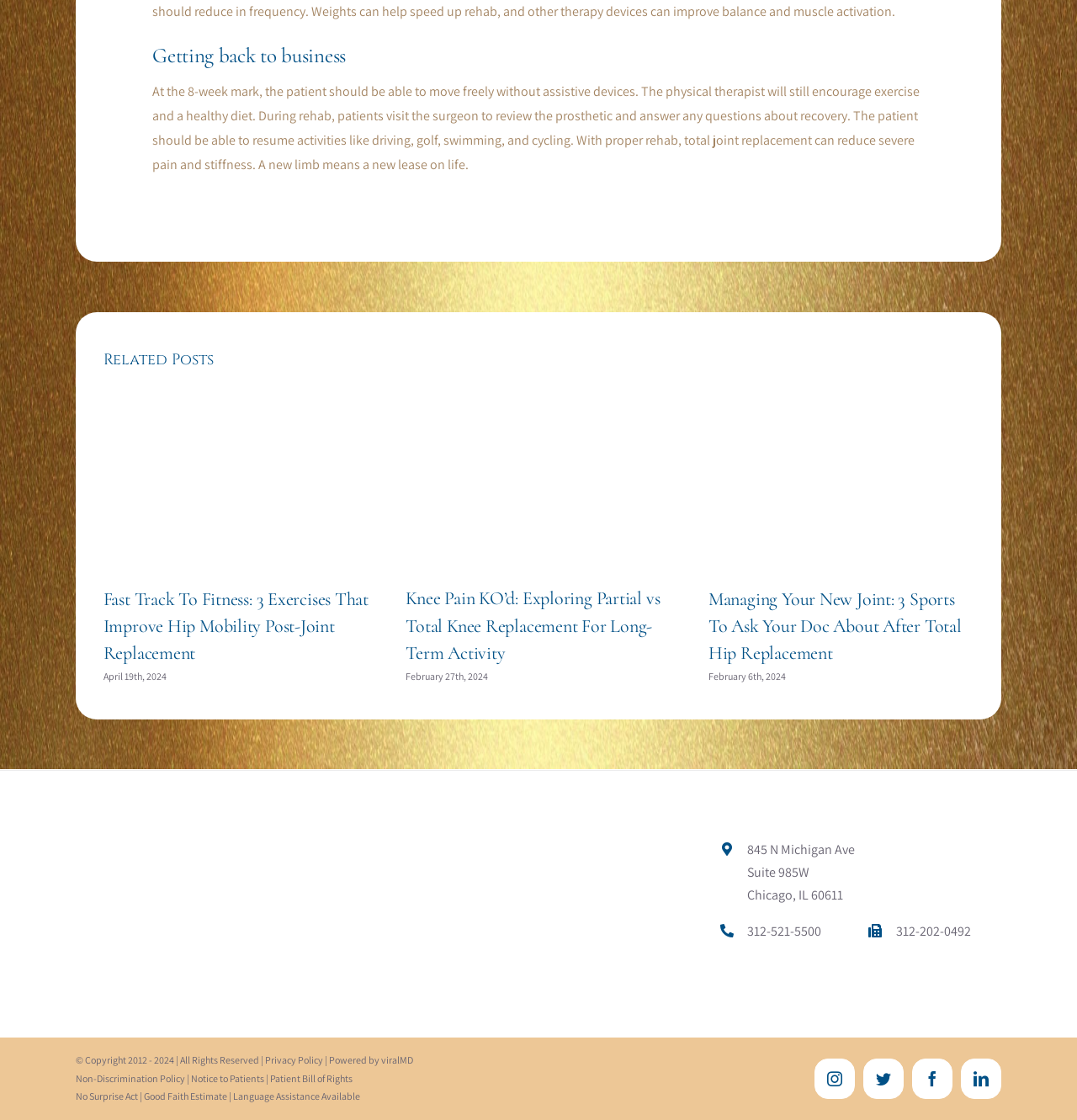Consider the image and give a detailed and elaborate answer to the question: 
What is the date of the article 'Knee Pain KO’d: Exploring Partial vs Total Knee Replacement For Long-Term Activity'?

The date of the article 'Knee Pain KO’d: Exploring Partial vs Total Knee Replacement For Long-Term Activity' is mentioned in the 'Related Posts' section, below the article title.